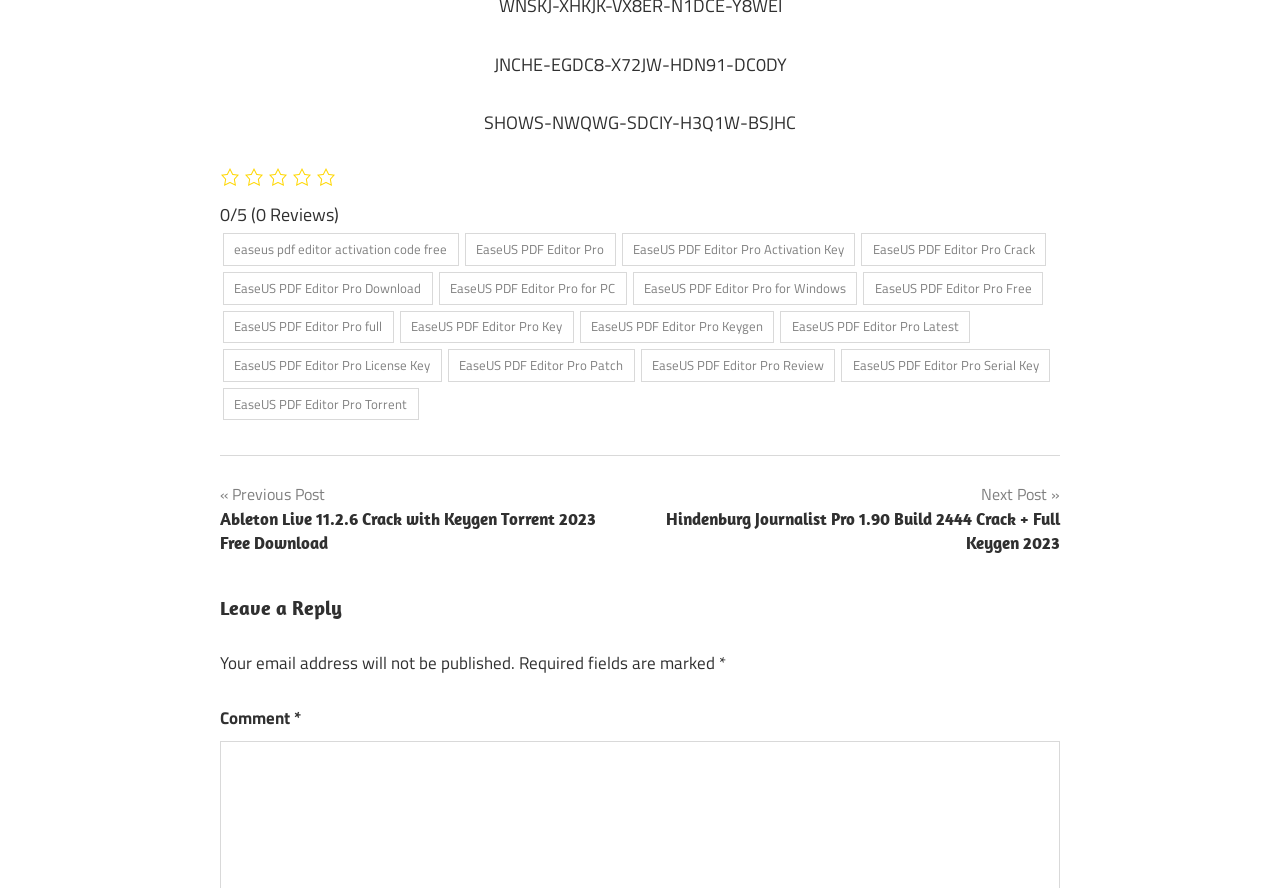Please indicate the bounding box coordinates for the clickable area to complete the following task: "Visit the 'Vaccination' page". The coordinates should be specified as four float numbers between 0 and 1, i.e., [left, top, right, bottom].

None